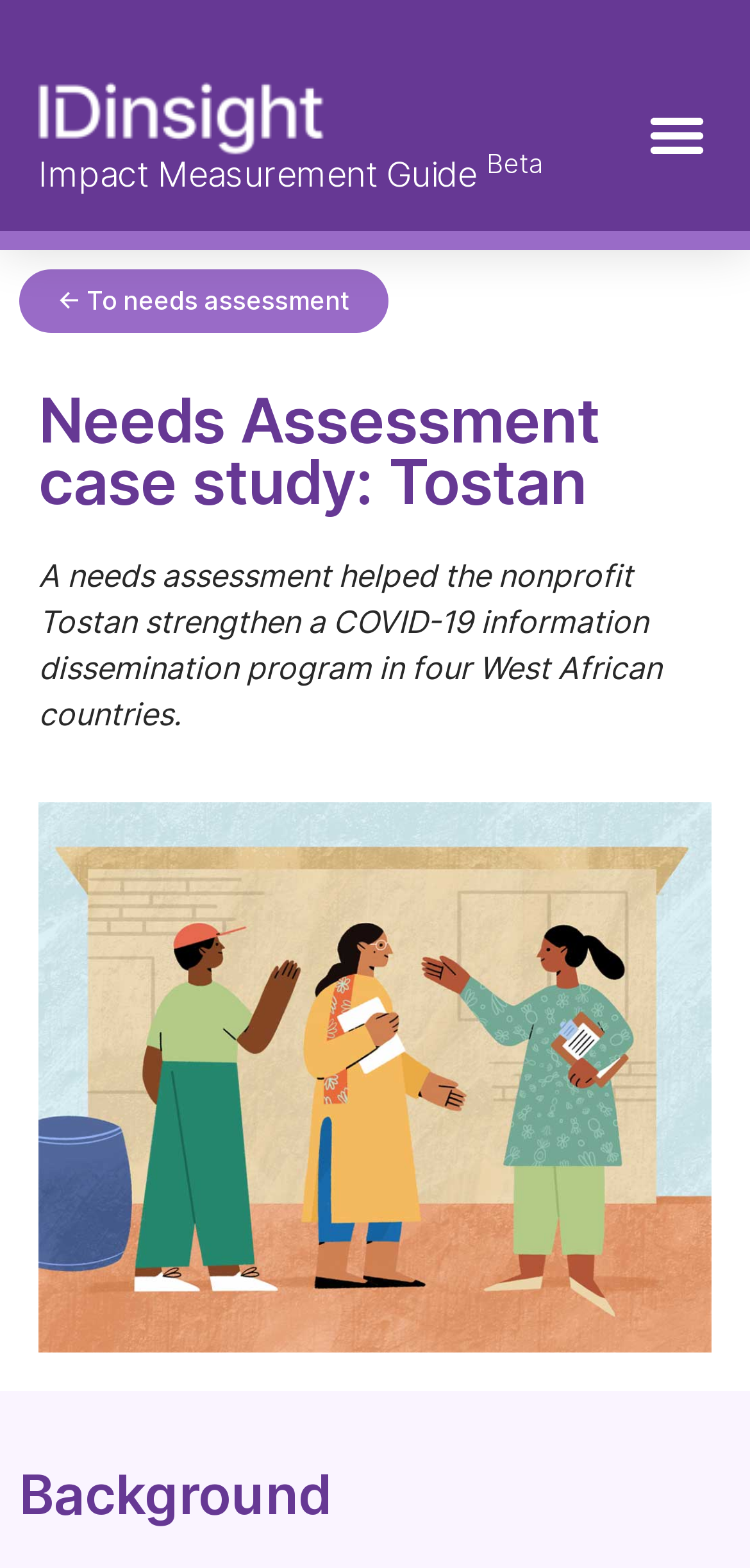What is the name of the nonprofit organization?
Refer to the image and provide a one-word or short phrase answer.

Tostan